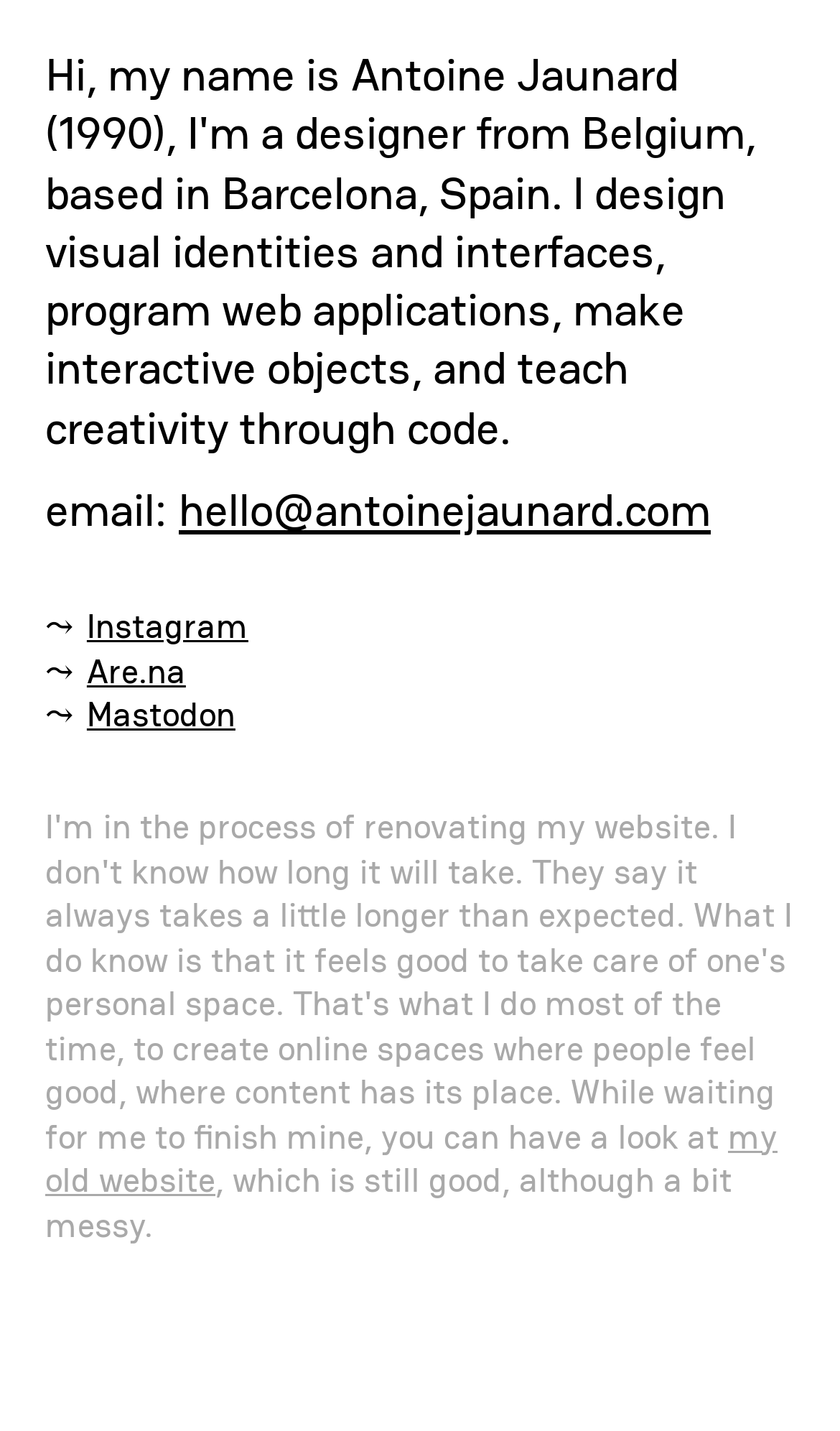Identify the bounding box of the UI element described as follows: "Mastodon". Provide the coordinates as four float numbers in the range of 0 to 1 [left, top, right, bottom].

[0.103, 0.484, 0.28, 0.516]